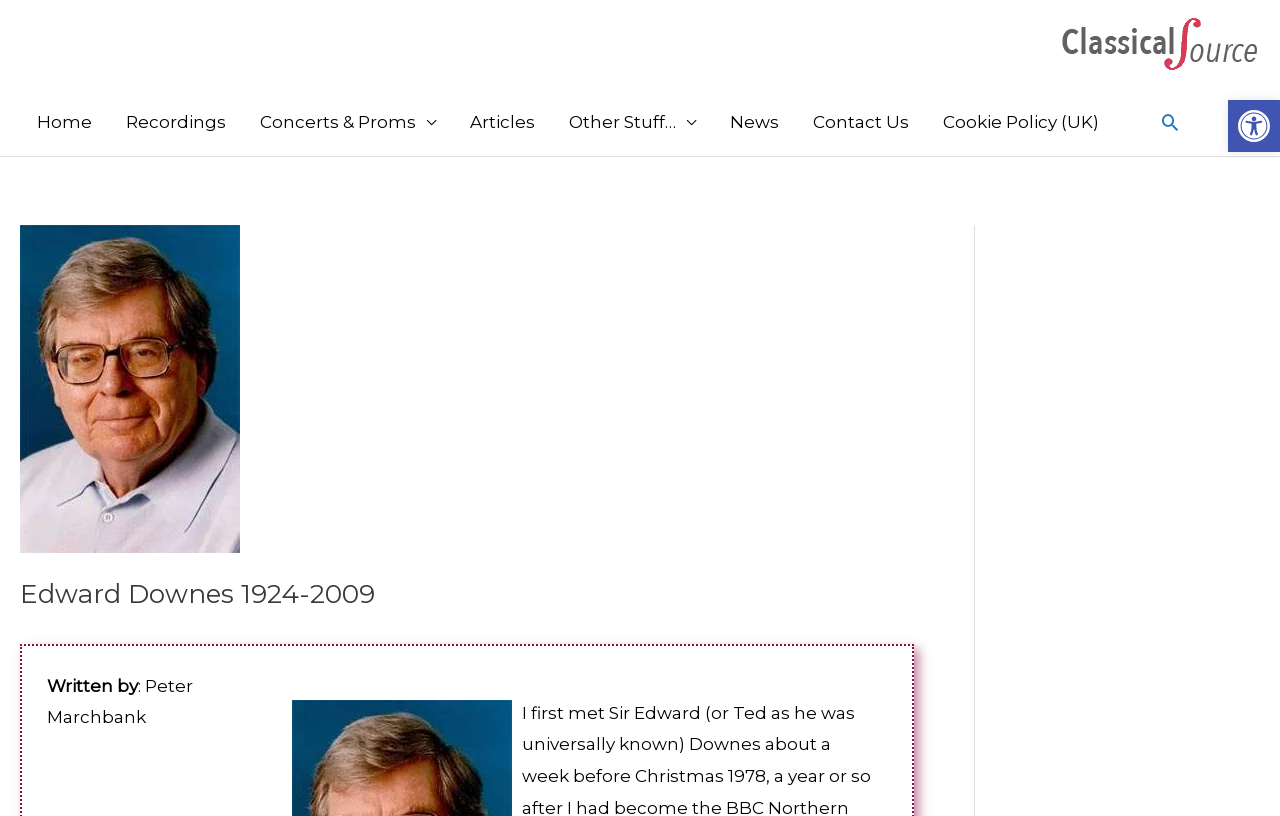Please identify the bounding box coordinates of the clickable area that will fulfill the following instruction: "Contact us". The coordinates should be in the format of four float numbers between 0 and 1, i.e., [left, top, right, bottom].

[0.622, 0.108, 0.723, 0.191]